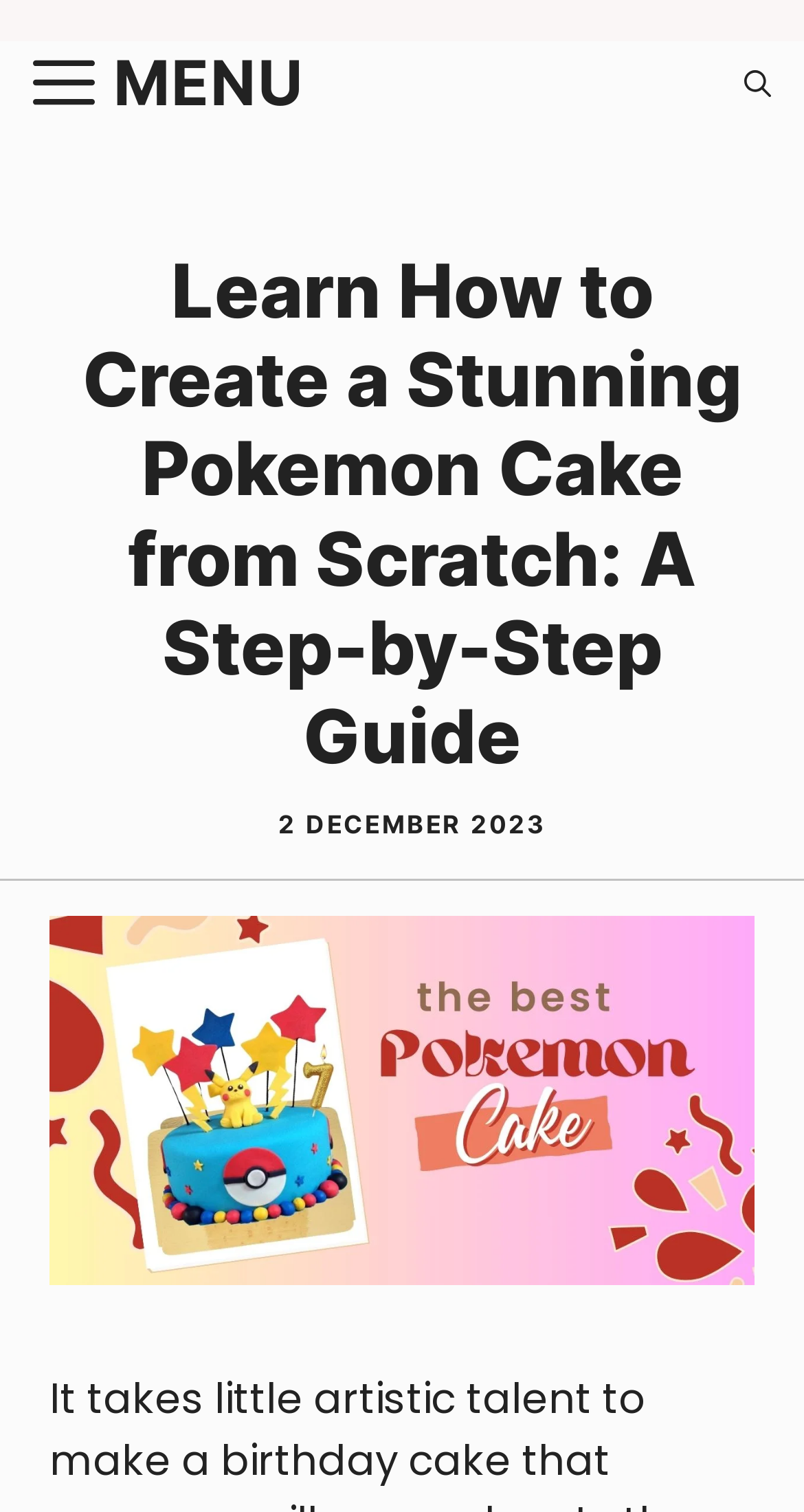Calculate the bounding box coordinates for the UI element based on the following description: "parent_node: Skip to content". Ensure the coordinates are four float numbers between 0 and 1, i.e., [left, top, right, bottom].

[0.0, 0.407, 1.0, 0.906]